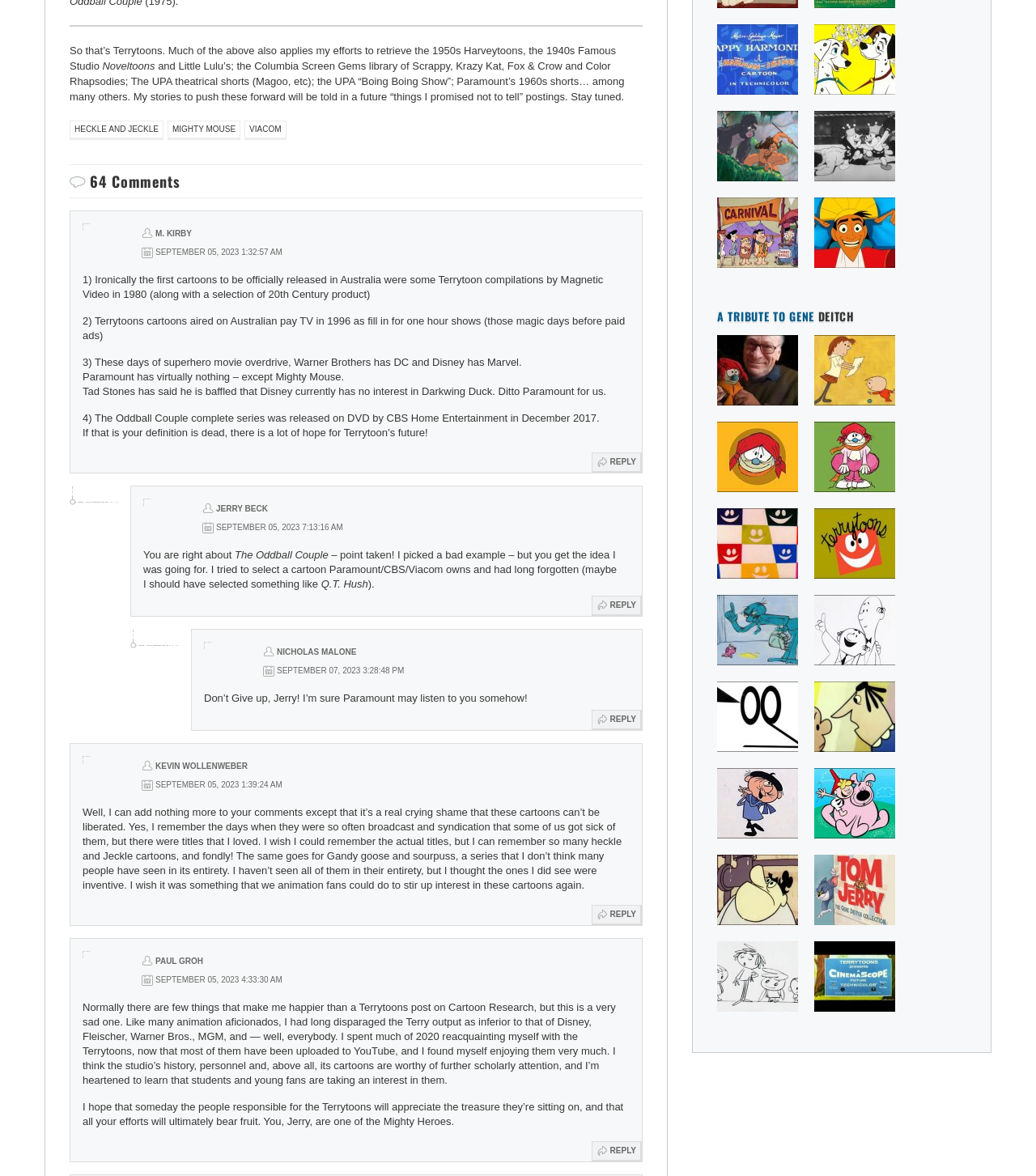Please identify the bounding box coordinates of the clickable region that I should interact with to perform the following instruction: "Check the price of the 'Frigidaire EFR751' refrigerator". The coordinates should be expressed as four float numbers between 0 and 1, i.e., [left, top, right, bottom].

None